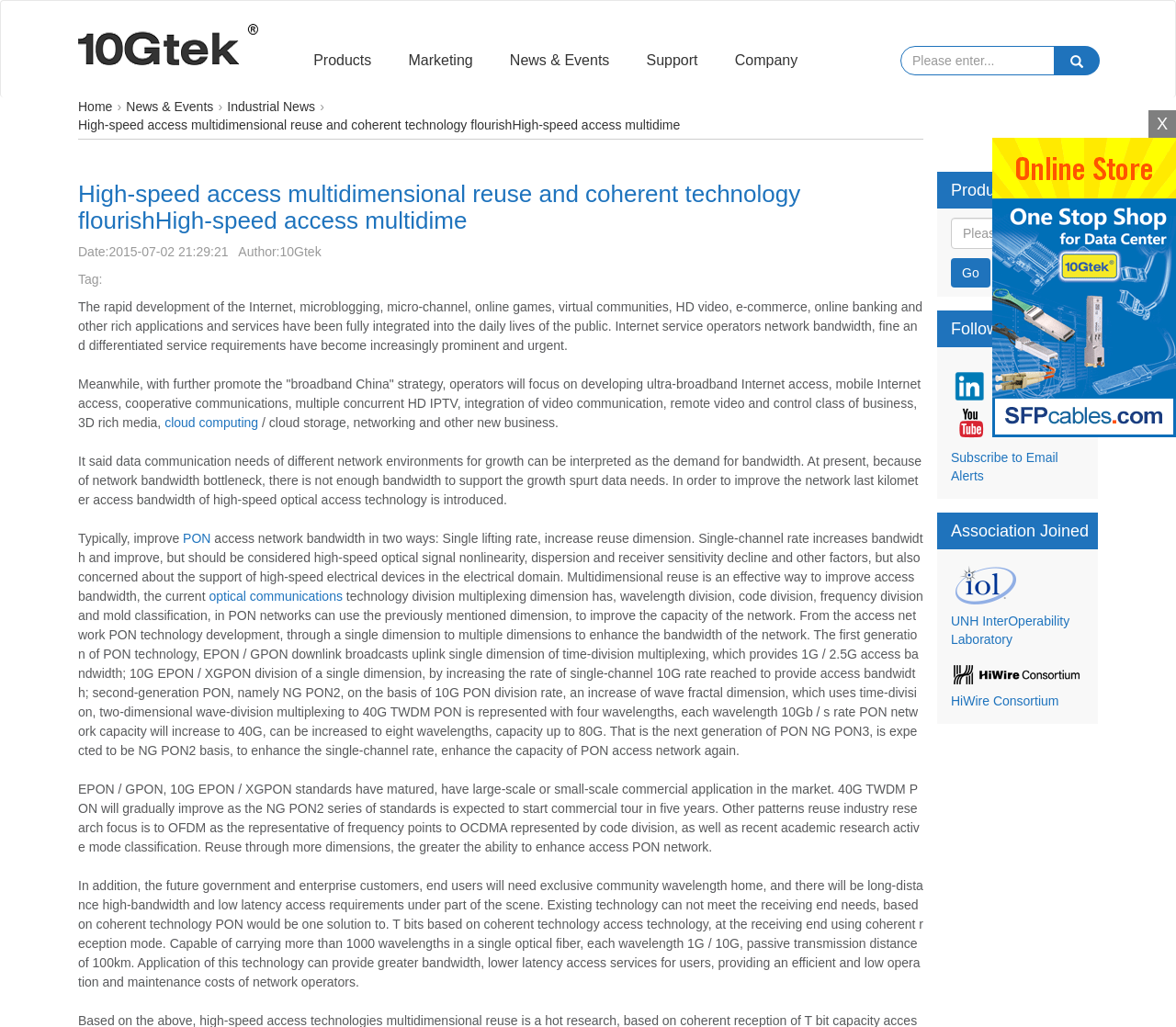Using the provided element description "optical communications", determine the bounding box coordinates of the UI element.

[0.178, 0.574, 0.291, 0.588]